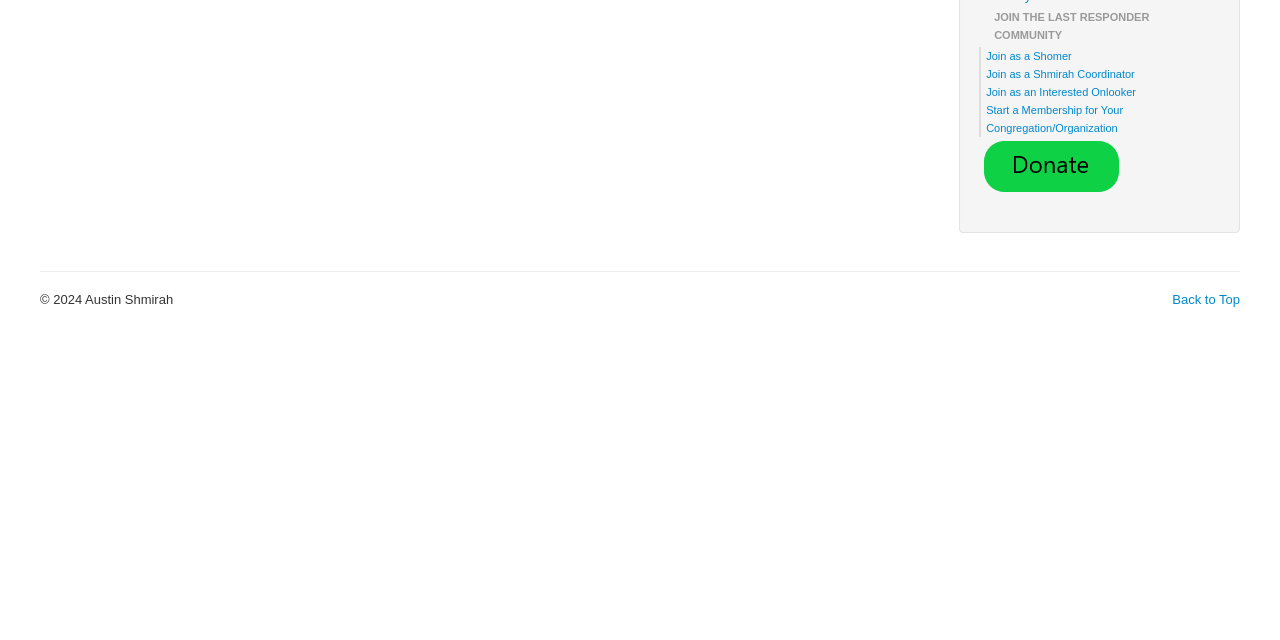Given the element description "Join as a Shomer", identify the bounding box of the corresponding UI element.

[0.77, 0.078, 0.837, 0.097]